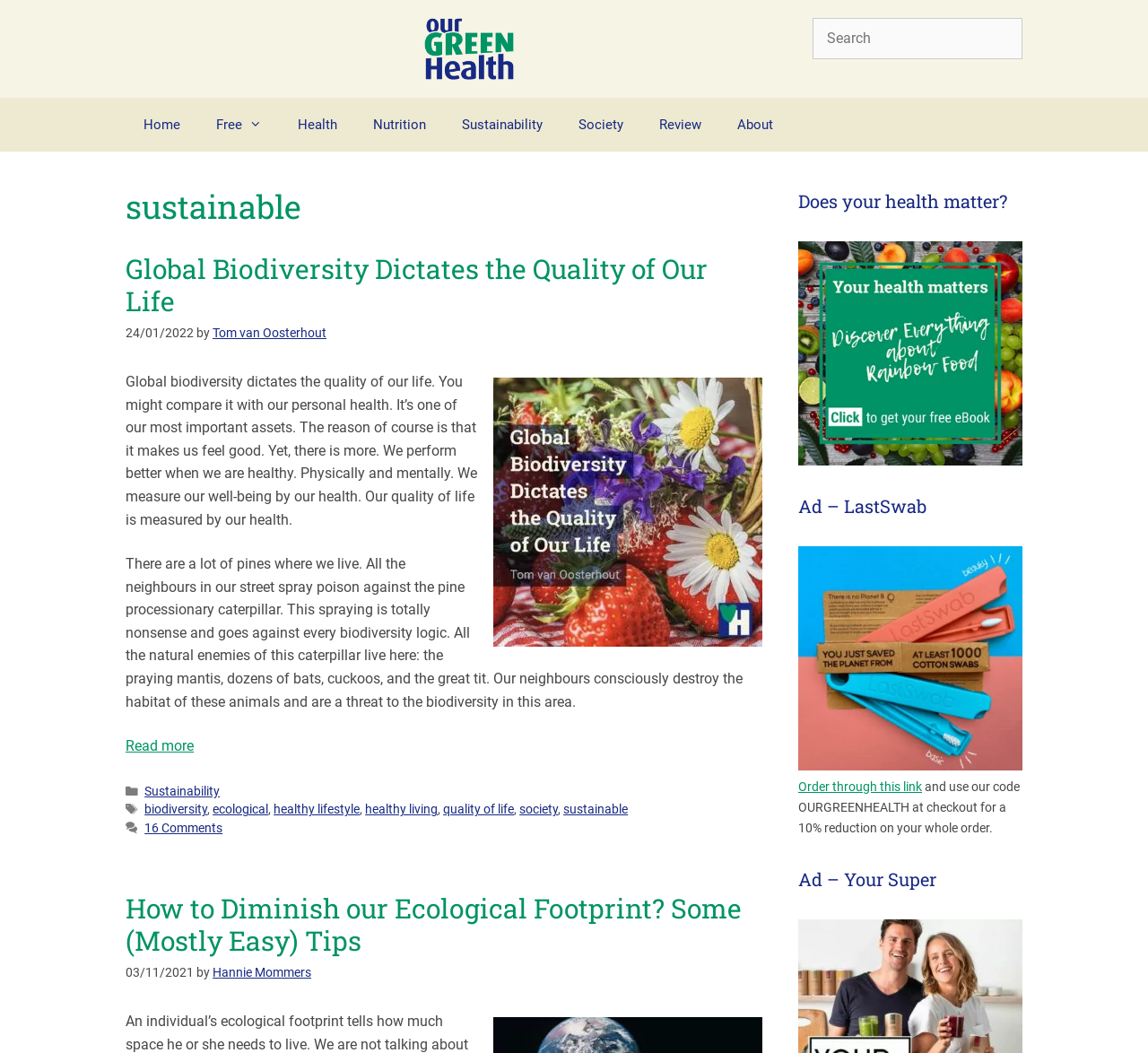Produce an elaborate caption capturing the essence of the webpage.

The webpage is titled "sustainable - Our Green Health" and has a banner at the top with a search bar and a logo. Below the banner, there is a navigation menu with links to various sections of the website, including "Home", "Free", "Health", "Nutrition", "Sustainability", "Society", "Review", and "About".

The main content of the page is an article titled "Global Biodiversity Dictates the Quality of Our Life" with a heading and a subheading. The article has a brief introduction, followed by a block of text discussing the importance of biodiversity and its impact on our health. There is also an image related to the article.

Below the article, there is a section with links to categories and tags, including "Sustainability", "biodiversity", "ecological", "healthy lifestyle", "healthy living", "quality of life", "society", and "sustainable". There is also a link to read more about the article and a section with comments.

Further down the page, there is another article titled "How to Diminish our Ecological Footprint? Some (Mostly Easy) Tips" with a heading and a subheading. This article also has a brief introduction, followed by a block of text discussing ways to reduce our ecological footprint.

On the right side of the page, there are three complementary sections. The first section has a heading "Does your health matter?" and a link to an article titled "Use the Colors of Food to Benefit your Health" with an image. The second section has a heading "Ad – LastSwab" with a link to a product and an image. The third section has a heading "Ad – Your Super" with a link to a product and a promotional code.